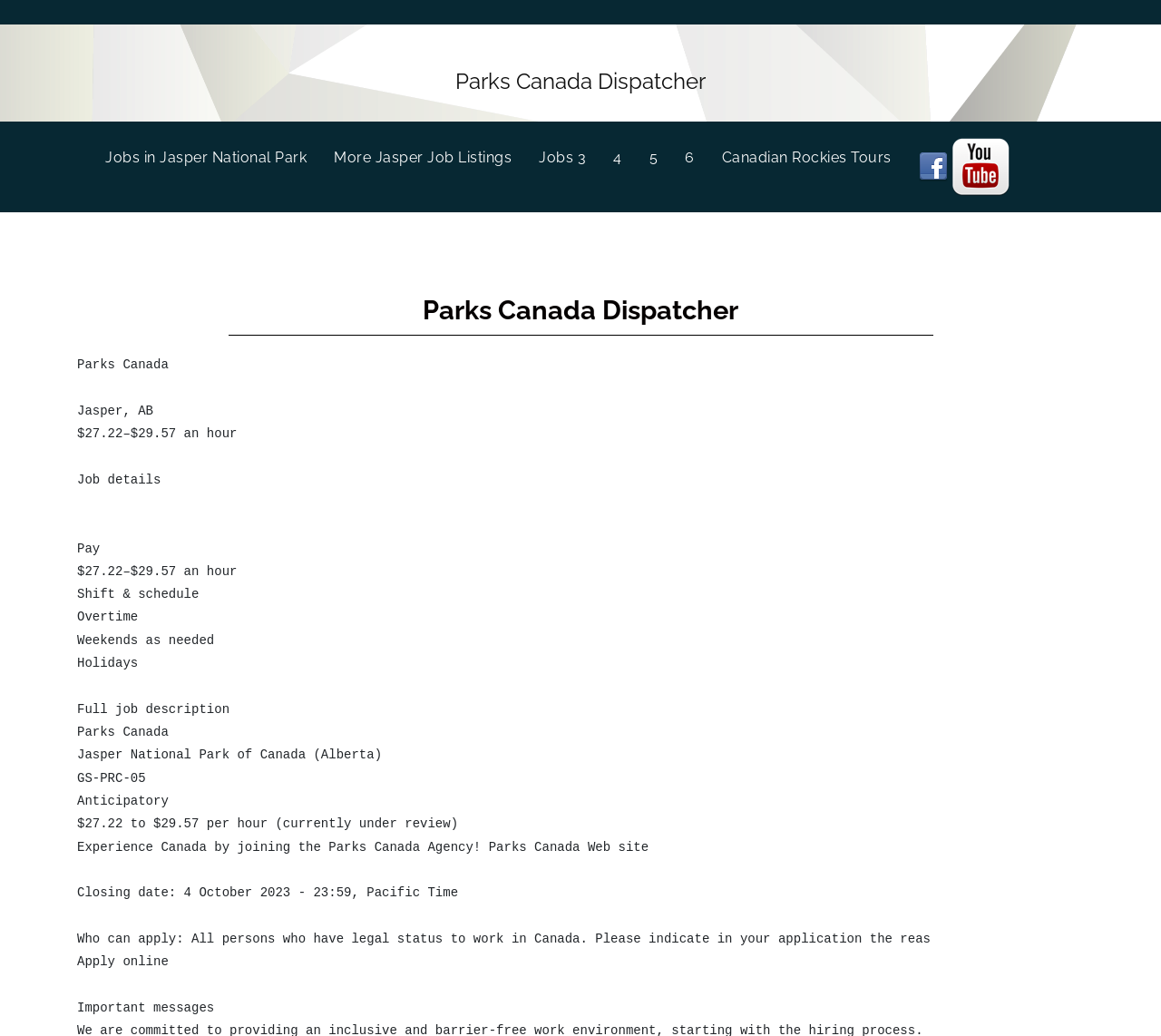Identify the bounding box coordinates of the area you need to click to perform the following instruction: "Follow Tour Canadian Rockies on Facebook".

[0.791, 0.153, 0.816, 0.167]